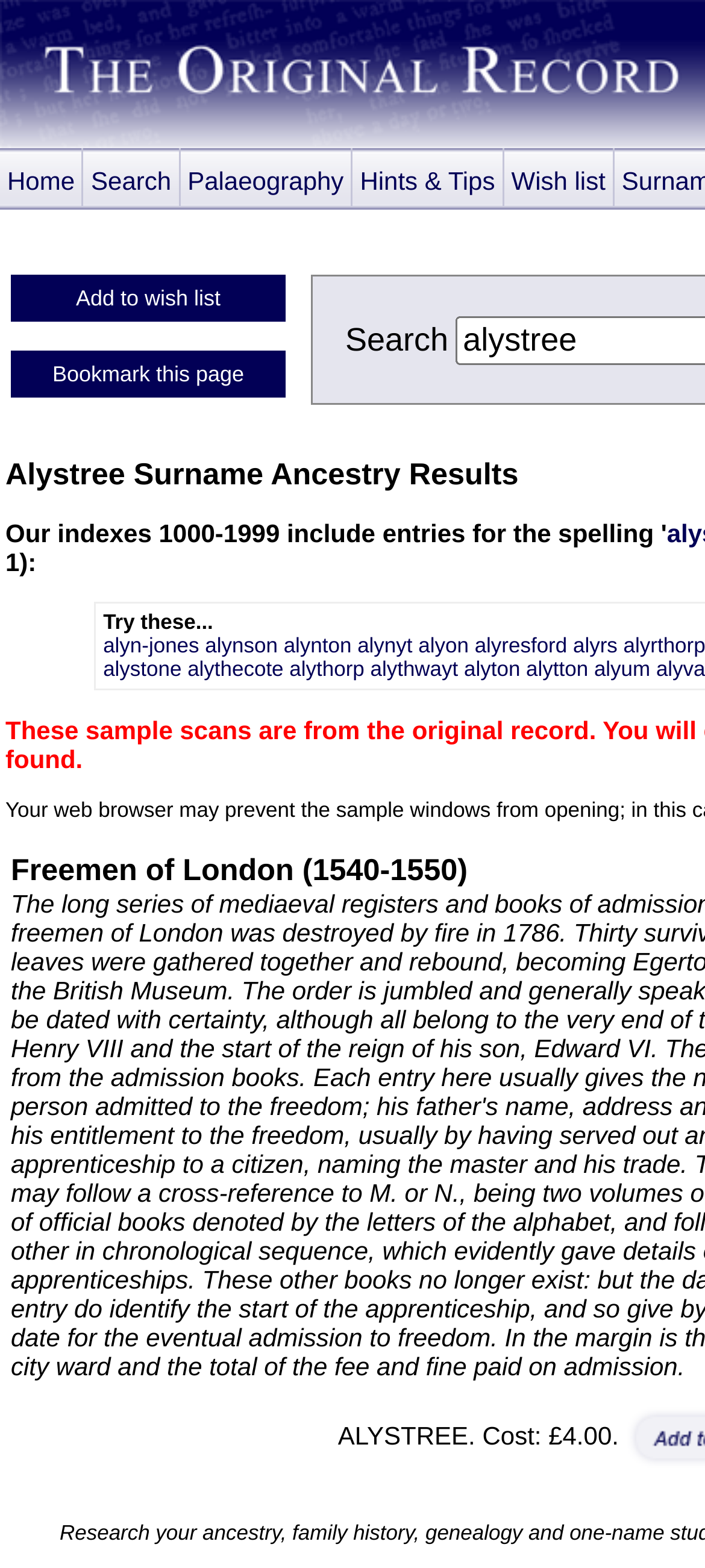Is there a 'Bookmark this page' link?
From the screenshot, provide a brief answer in one word or phrase.

Yes